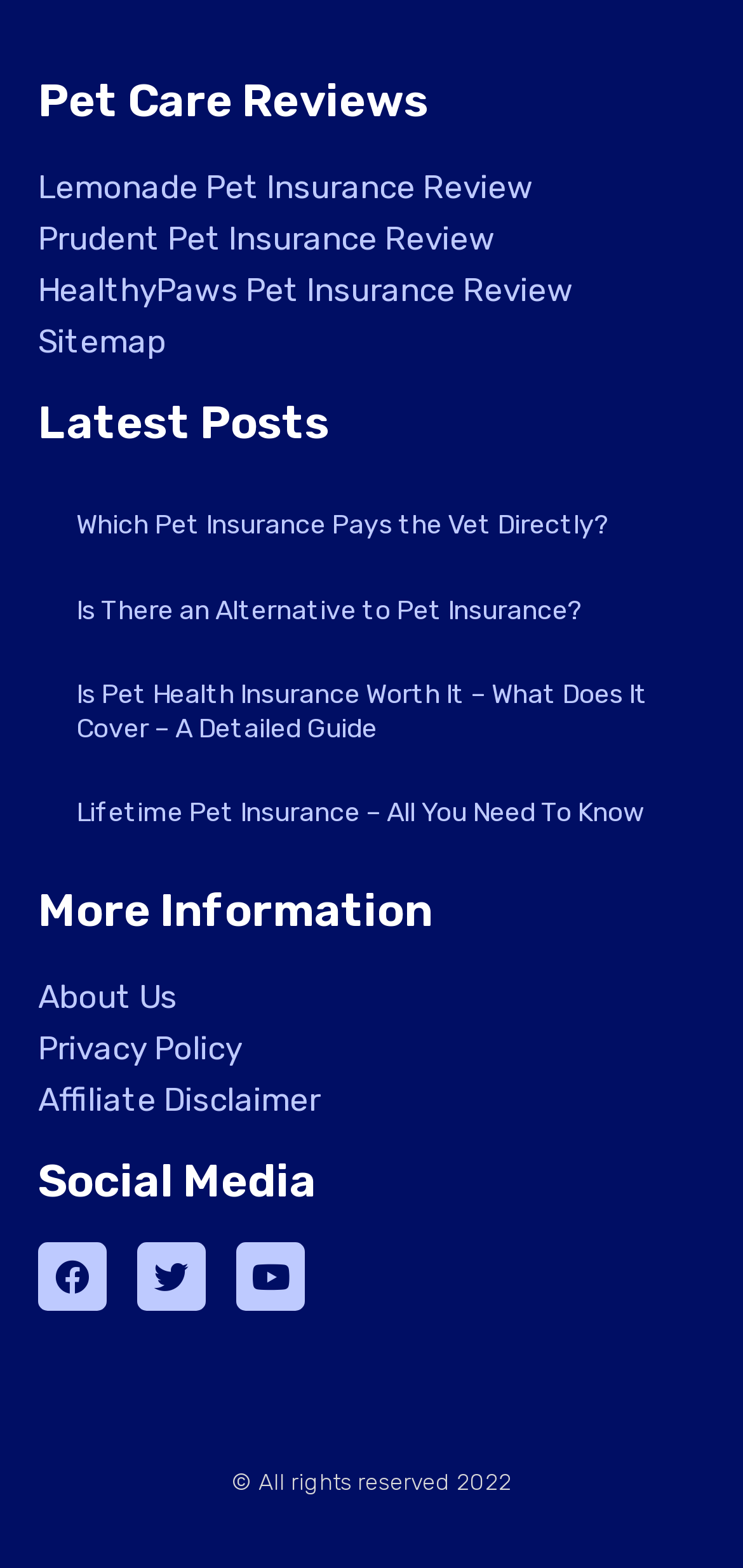Identify the bounding box coordinates for the UI element that matches this description: "Twitter".

[0.185, 0.793, 0.277, 0.836]